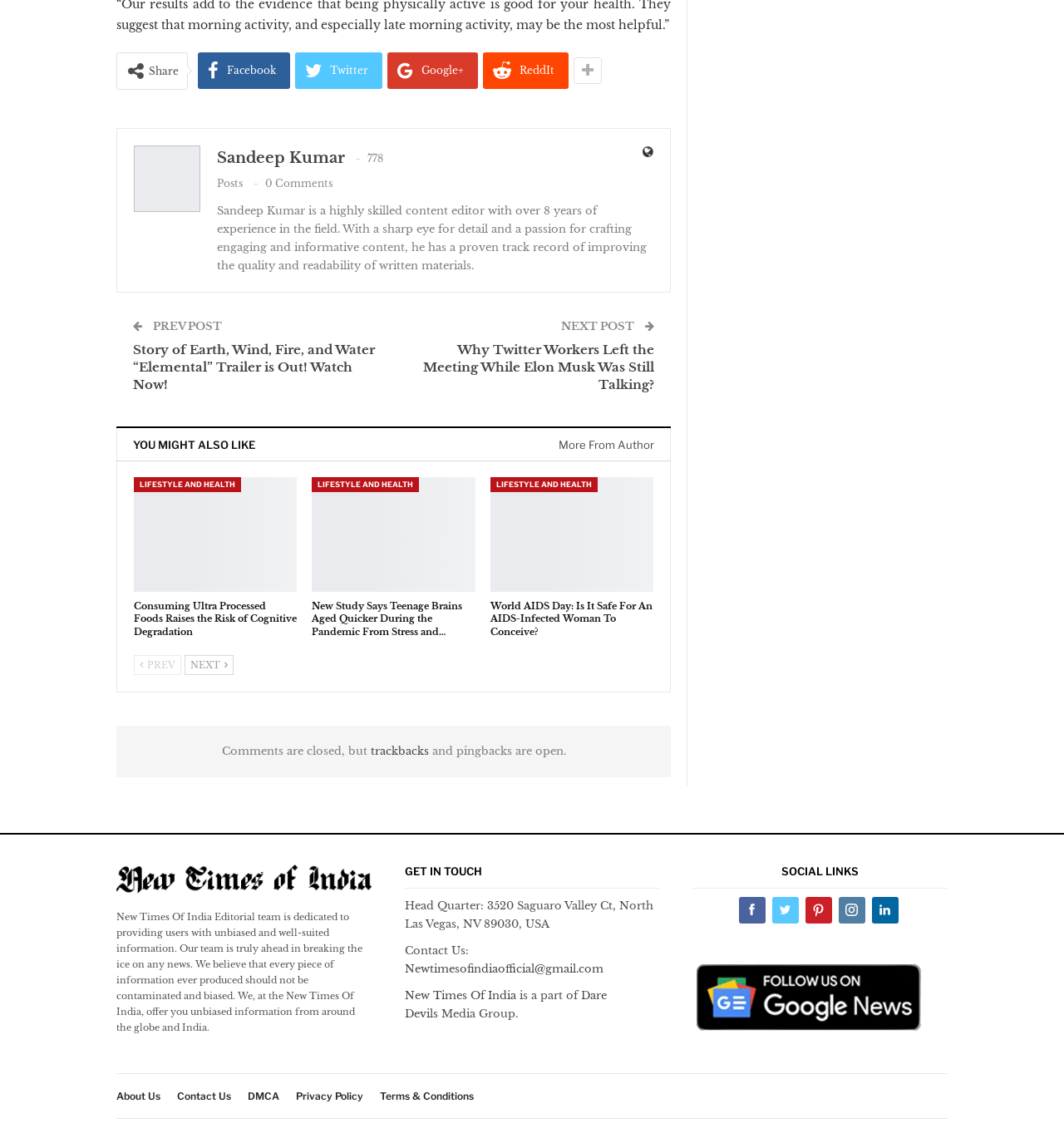Determine the bounding box coordinates of the region to click in order to accomplish the following instruction: "Read the author's profile". Provide the coordinates as four float numbers between 0 and 1, specifically [left, top, right, bottom].

[0.204, 0.13, 0.324, 0.147]